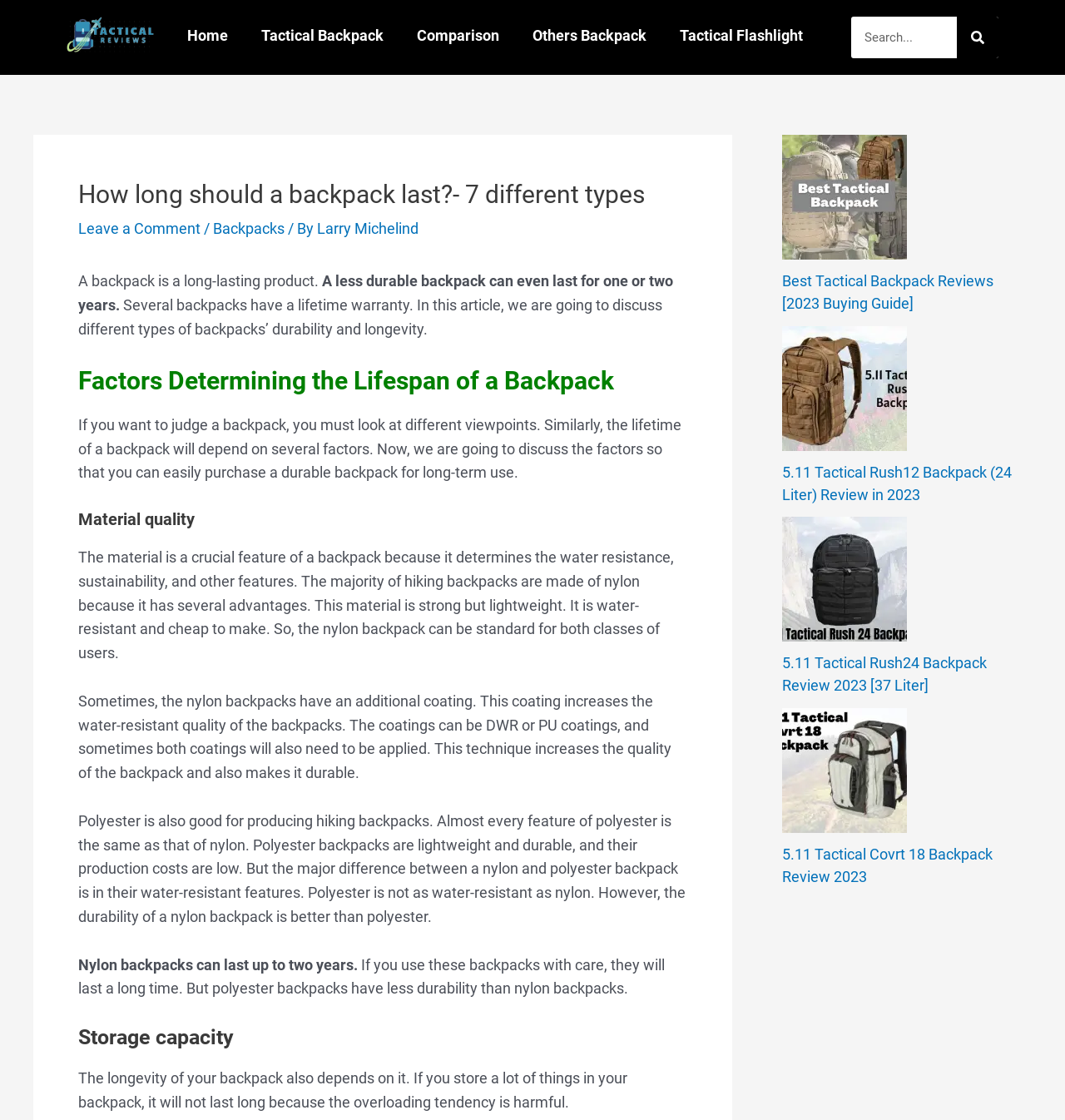Determine the bounding box coordinates of the UI element described below. Use the format (top-left x, top-left y, bottom-right x, bottom-right y) with floating point numbers between 0 and 1: Tactical Flashlight

[0.622, 0.015, 0.769, 0.049]